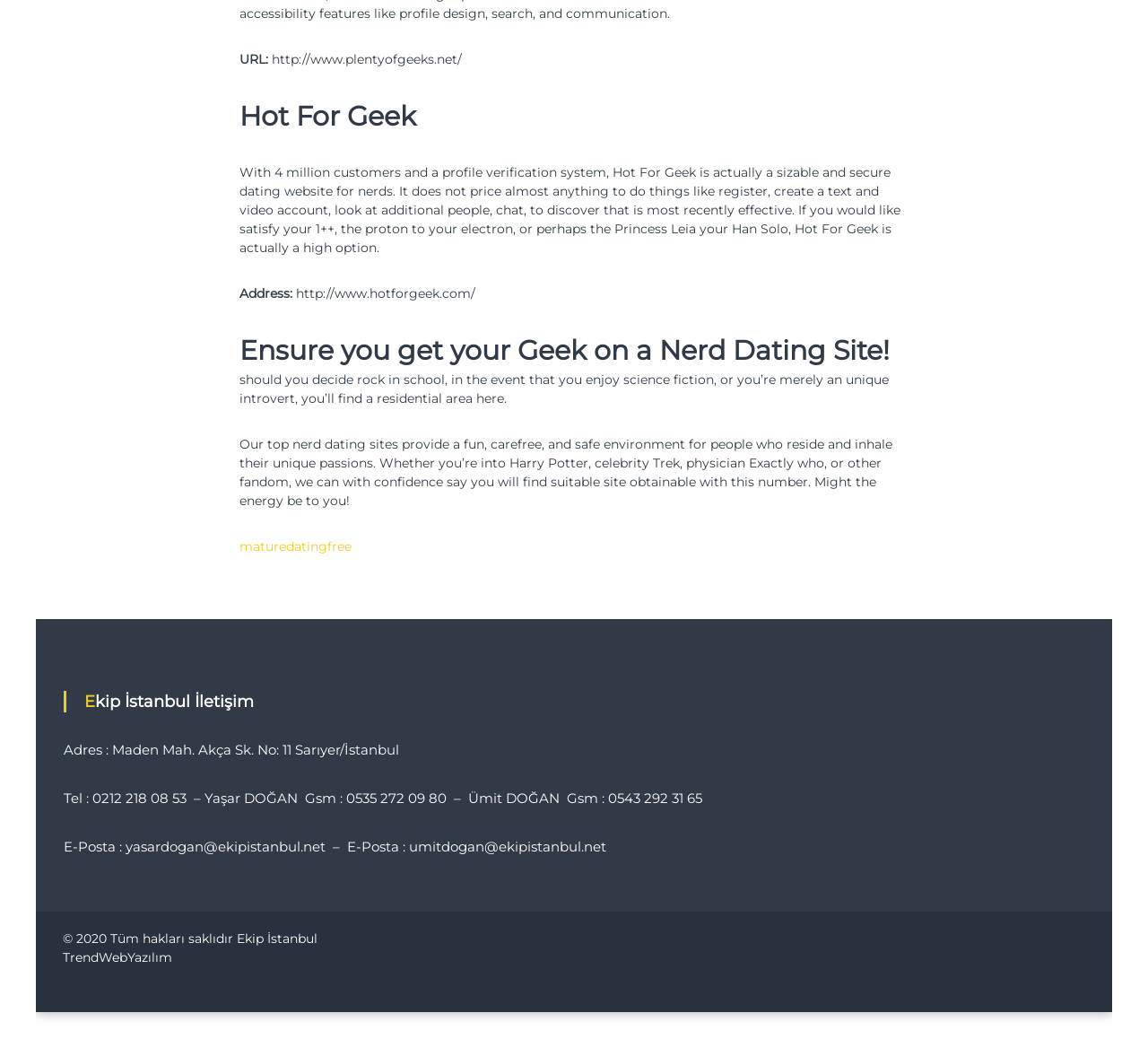What is the phone number of Yaşar DOĞAN?
Using the information presented in the image, please offer a detailed response to the question.

The phone number of Yaşar DOĞAN is provided in the contact information section of the webpage, which is '0535 272 09 80'.